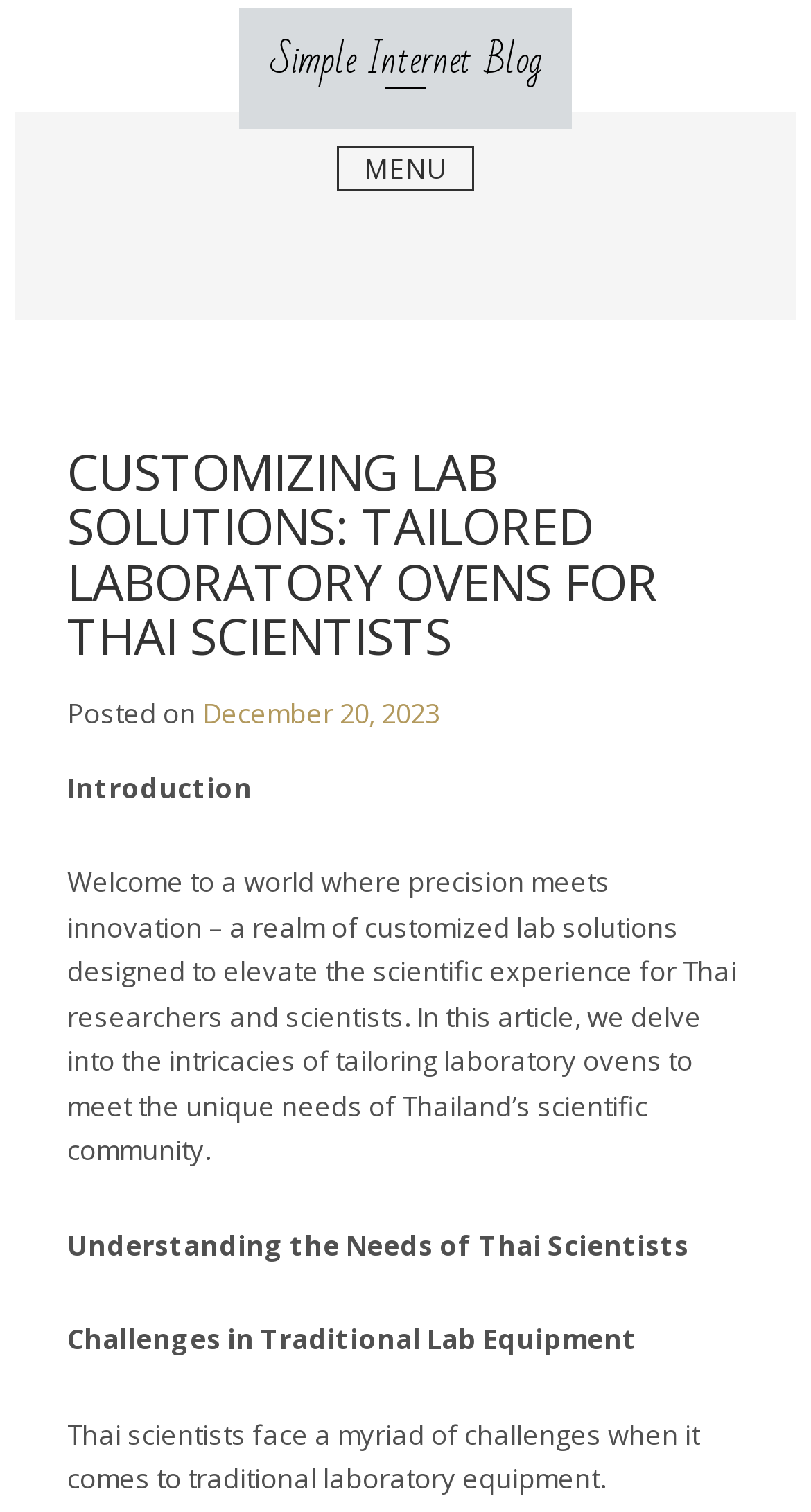What is the date of the latest article?
From the details in the image, answer the question comprehensively.

I found the date of the latest article by looking at the link 'December 20, 2023' which is located below the heading 'CUSTOMIZING LAB SOLUTIONS: TAILORED LABORATORY OVENS FOR THAI SCIENTISTS' and above the text 'Introduction'. This link is likely to be the date of the article.